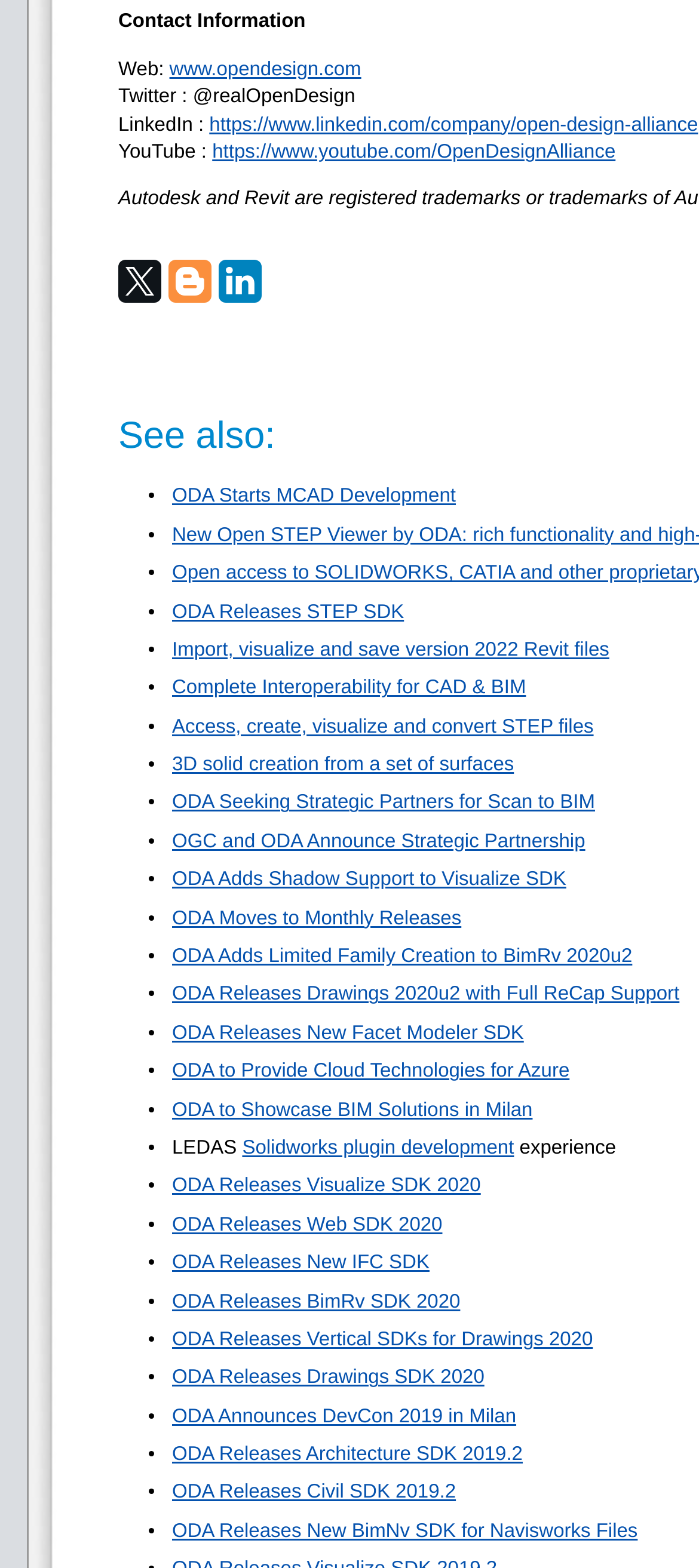What is the website's Twitter handle?
Could you answer the question with a detailed and thorough explanation?

The Twitter handle can be found in the 'Contact Information' section, where it is listed as 'Twitter : @realOpenDesign'.